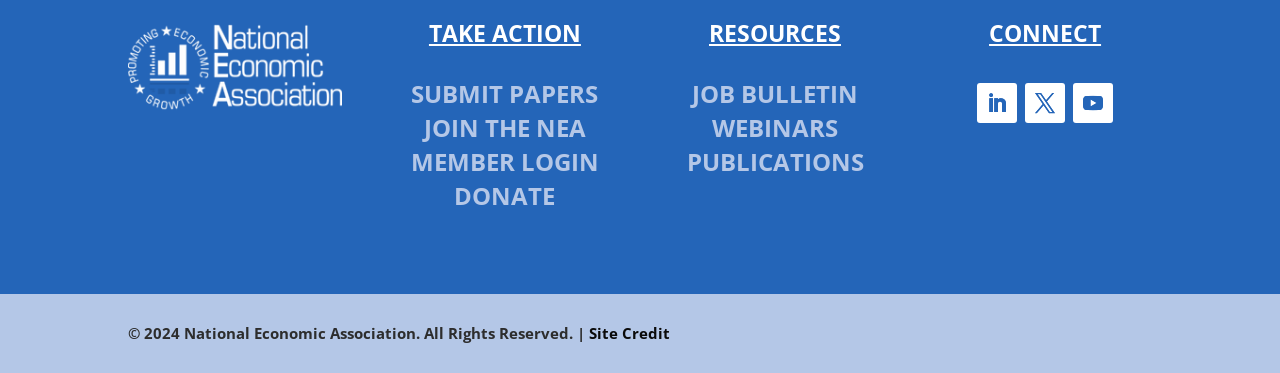Identify the bounding box for the described UI element: "JOIN THE NEA".

[0.331, 0.297, 0.458, 0.385]